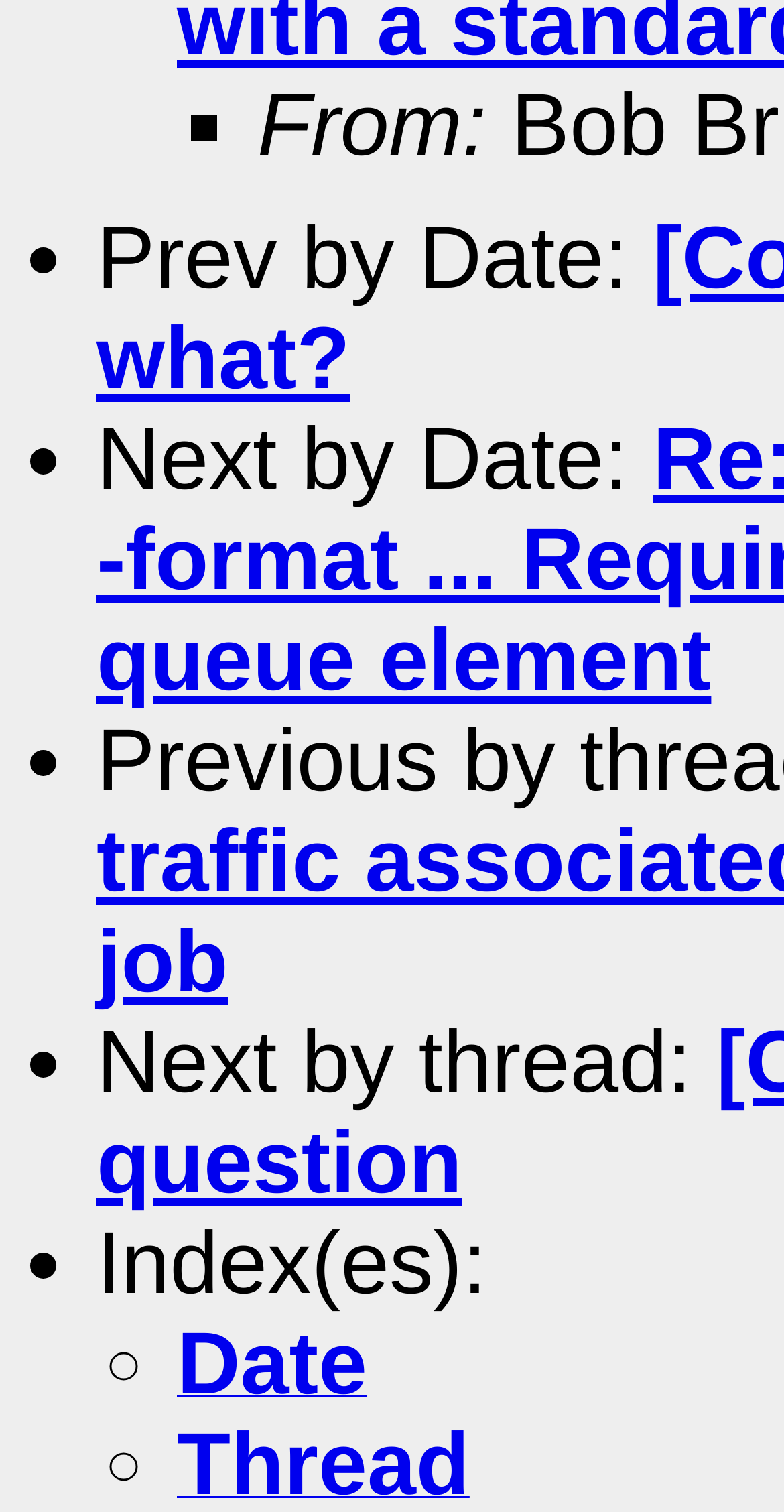Please provide a comprehensive response to the question below by analyzing the image: 
How many navigation options are there?

I counted the number of list markers and corresponding static text elements, and found that there are 5 navigation options: 'Prev by Date', 'Next by Date', 'Next by thread', 'Index(es):', and 'Date'.